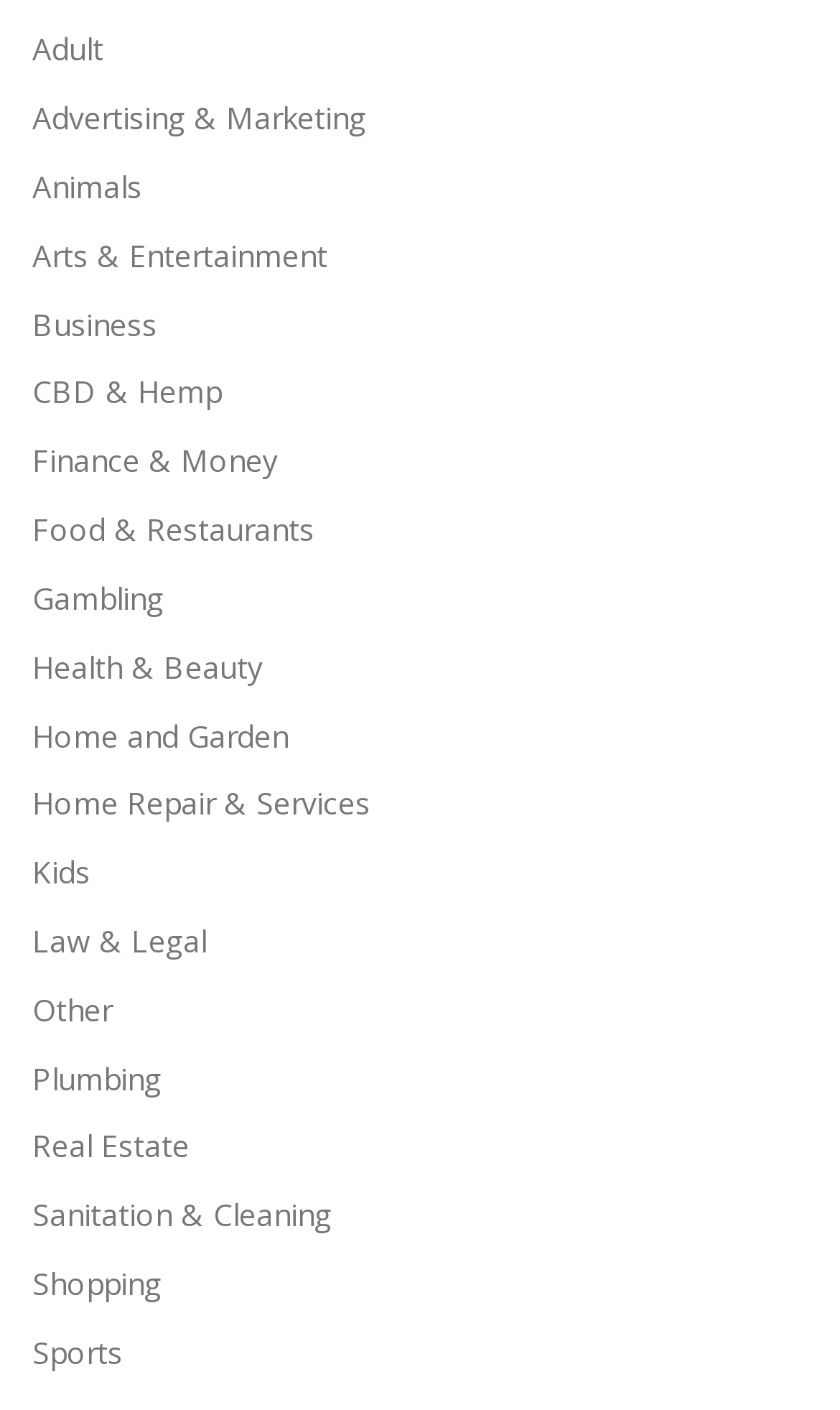Identify the bounding box coordinates of the element that should be clicked to fulfill this task: "Select Animals". The coordinates should be provided as four float numbers between 0 and 1, i.e., [left, top, right, bottom].

[0.038, 0.118, 0.169, 0.147]